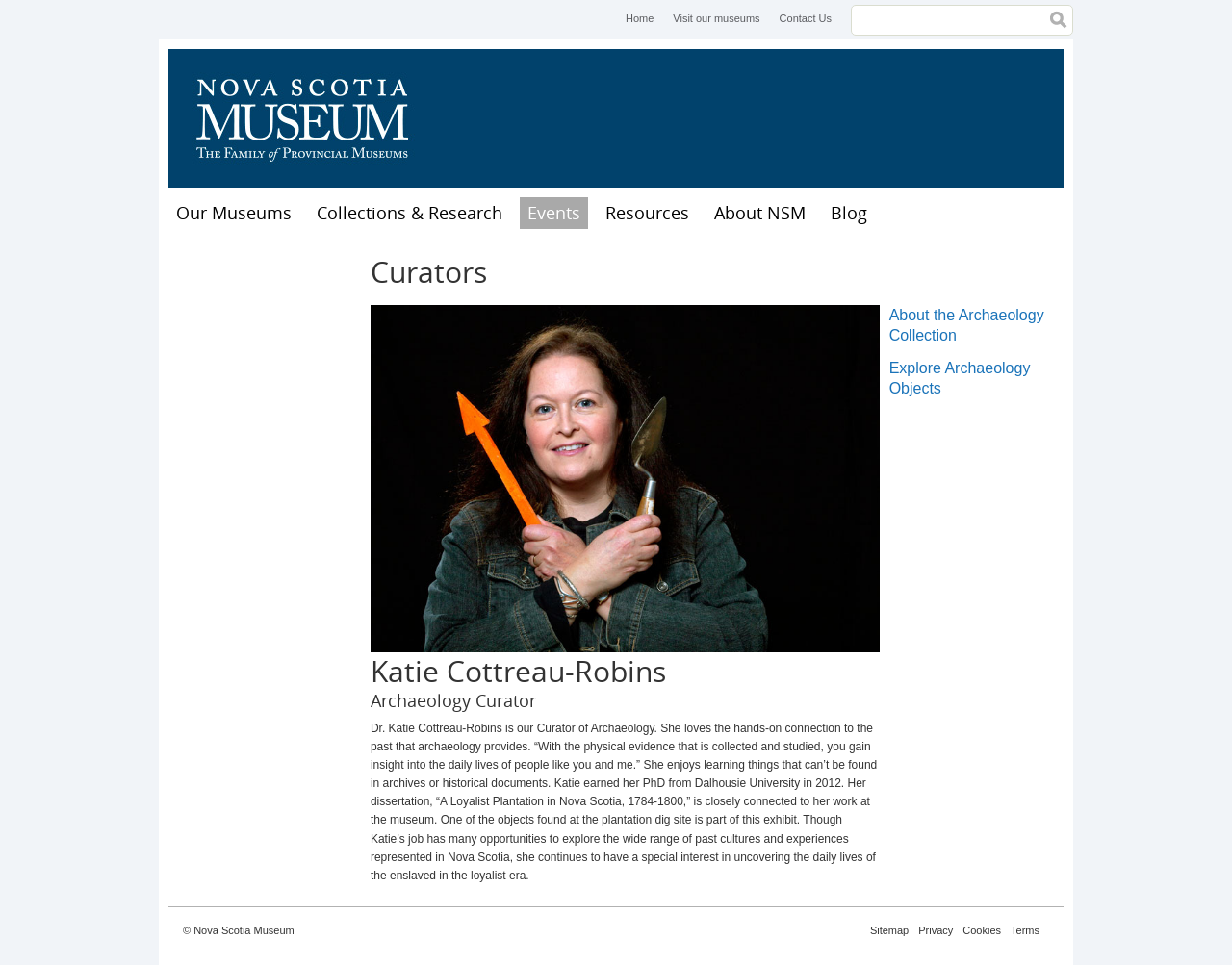How many links are there in the main navigation?
Based on the image, provide your answer in one word or phrase.

6